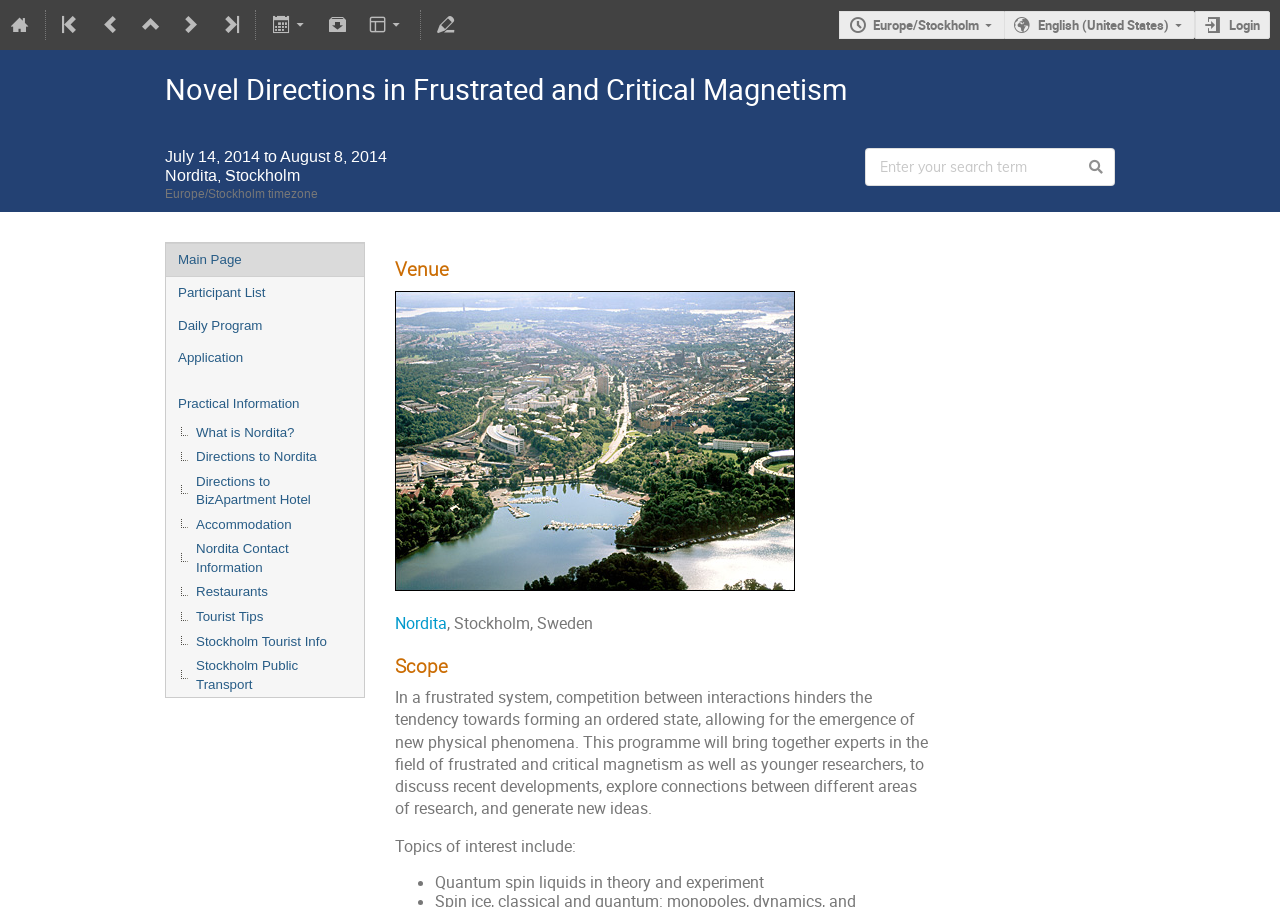What is one of the topics of interest in the programme? Analyze the screenshot and reply with just one word or a short phrase.

Quantum spin liquids in theory and experiment